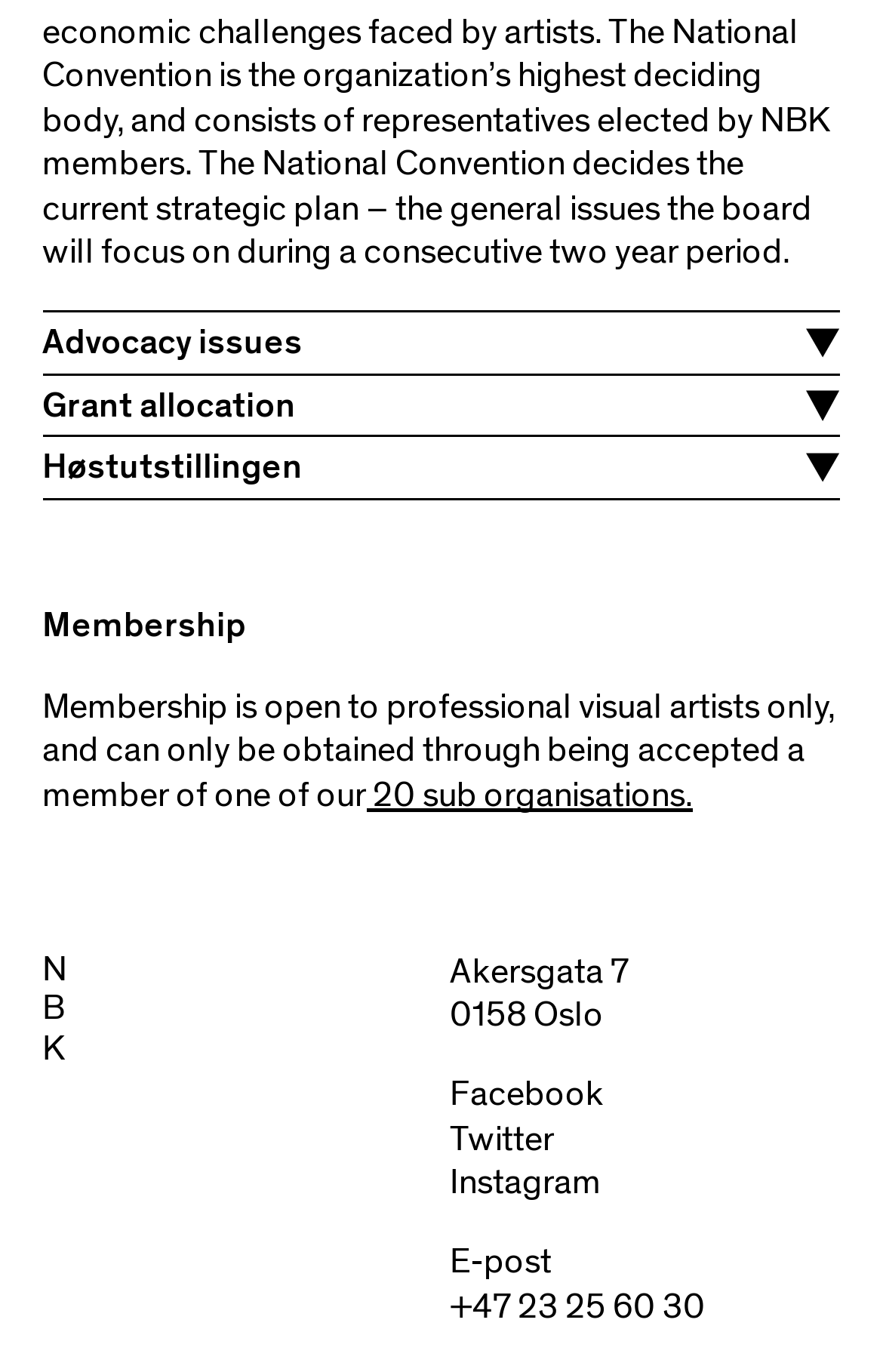Using the provided element description, identify the bounding box coordinates as (top-left x, top-left y, bottom-right x, bottom-right y). Ensure all values are between 0 and 1. Description: innovation

None